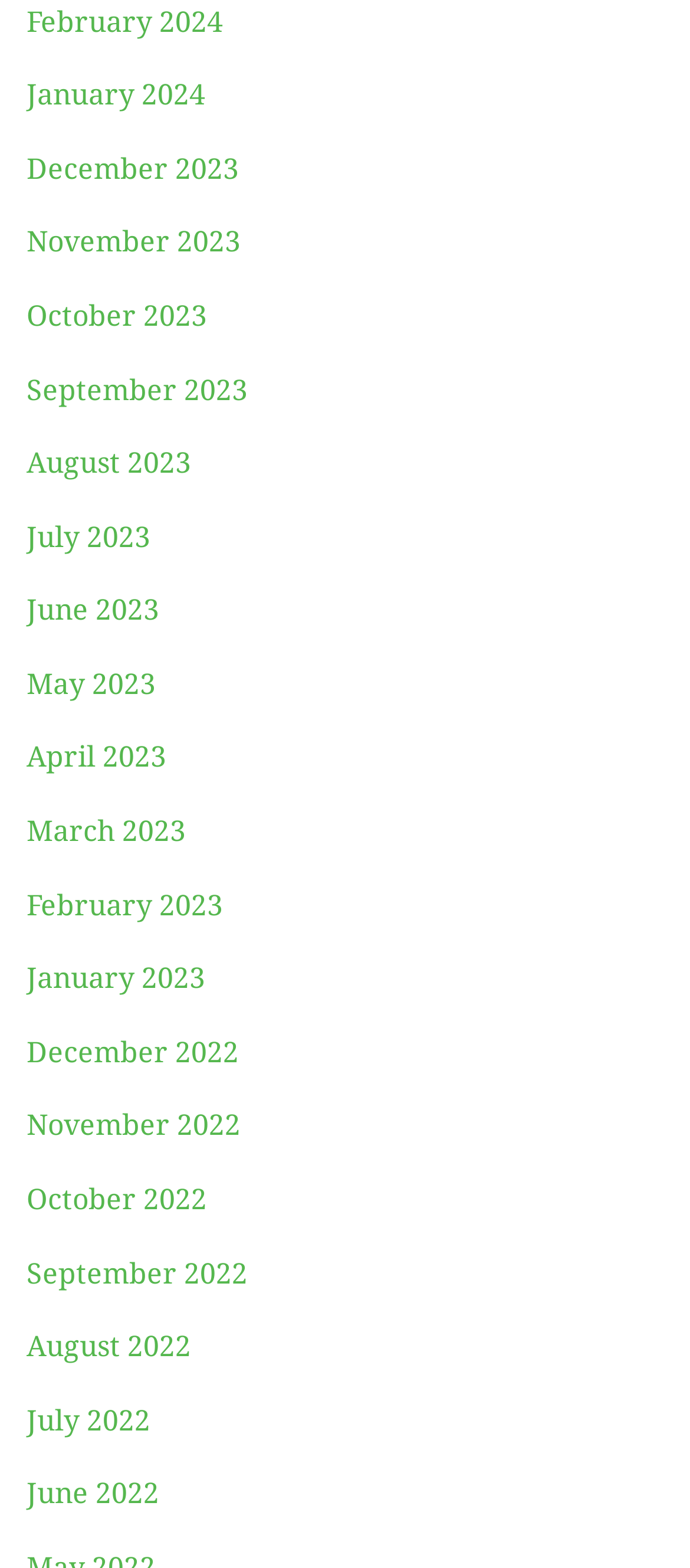Please analyze the image and give a detailed answer to the question:
Are the months listed in a specific year?

I examined the list of links on the webpage and noticed that the months are listed across multiple years, including 2022, 2023, and 2024. This suggests that the months are not limited to a specific year.